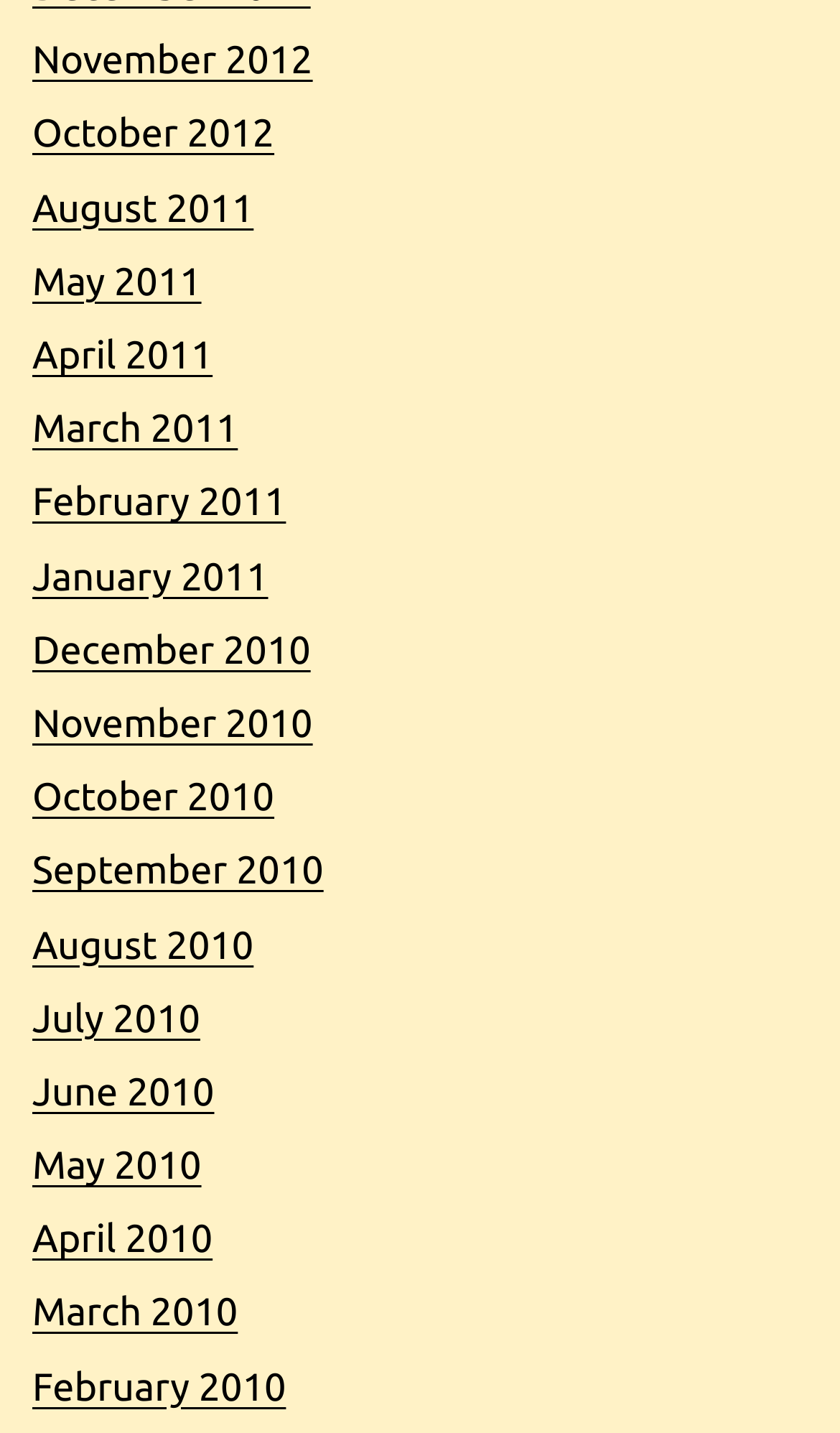How many months are listed?
Please use the visual content to give a single word or phrase answer.

24